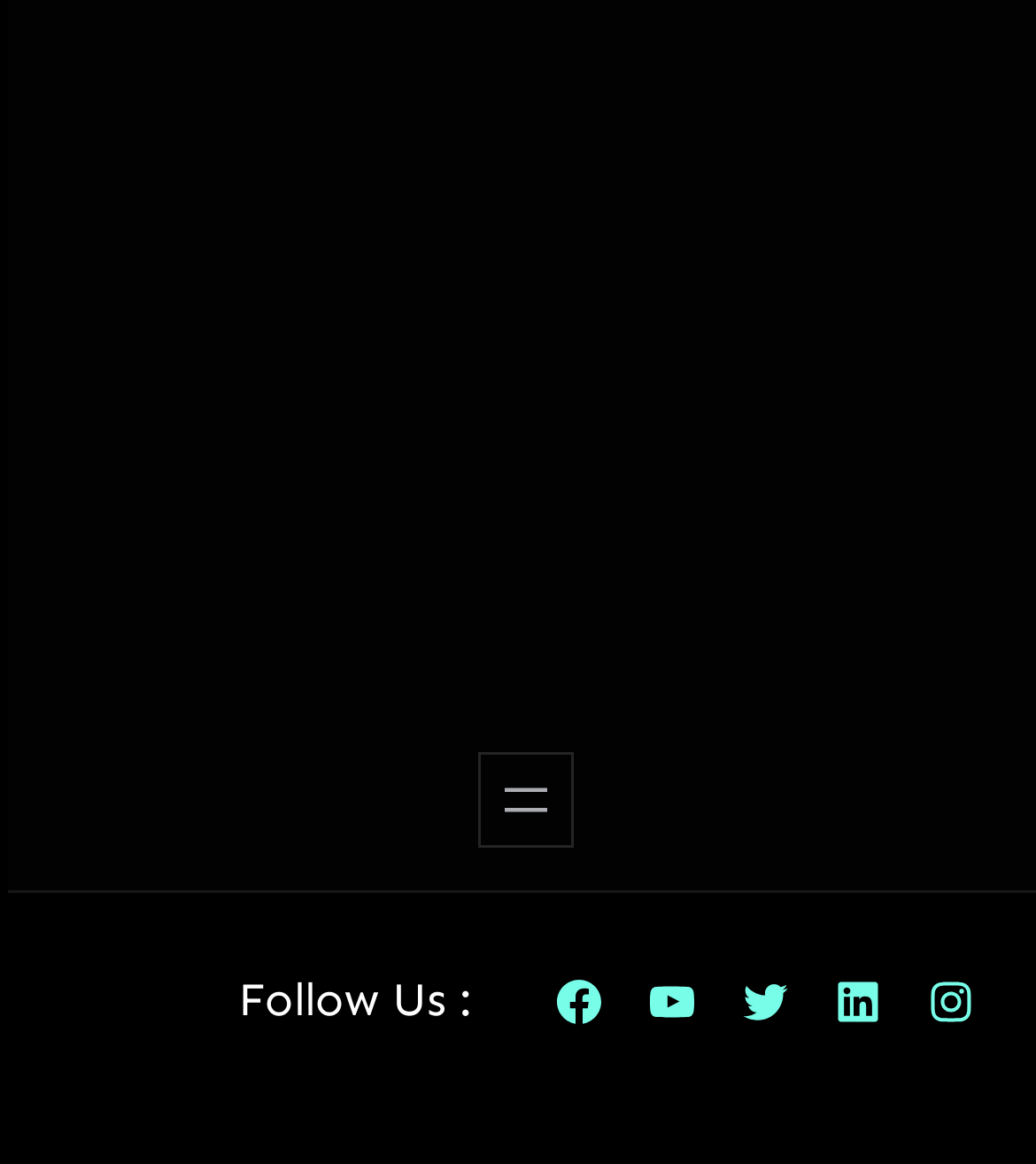What is the phone number of Jordan Grant?
Please give a detailed and elaborate explanation in response to the question.

I found the phone number of Jordan Grant by looking at the StaticText element with the text '704 928 7919' which is located near the top of the page, indicating the contact information of the company or organization.